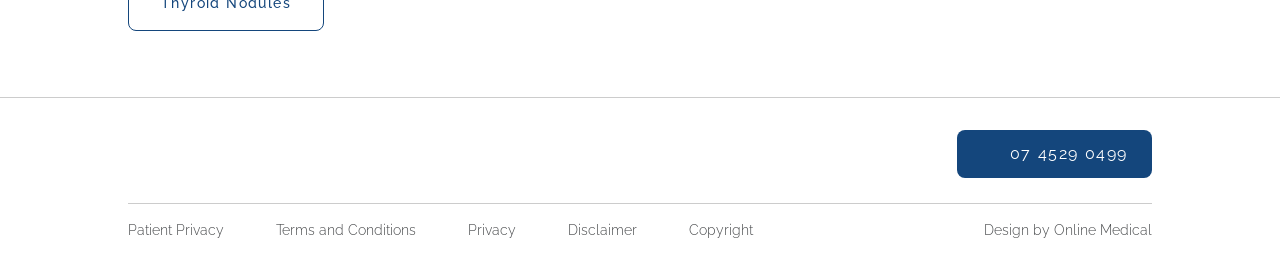Using the information in the image, could you please answer the following question in detail:
What is the phone number on the webpage?

I found the phone number by looking at the link element with the text '07 4529 0499' located at the bounding box coordinates [0.789, 0.553, 0.881, 0.646].